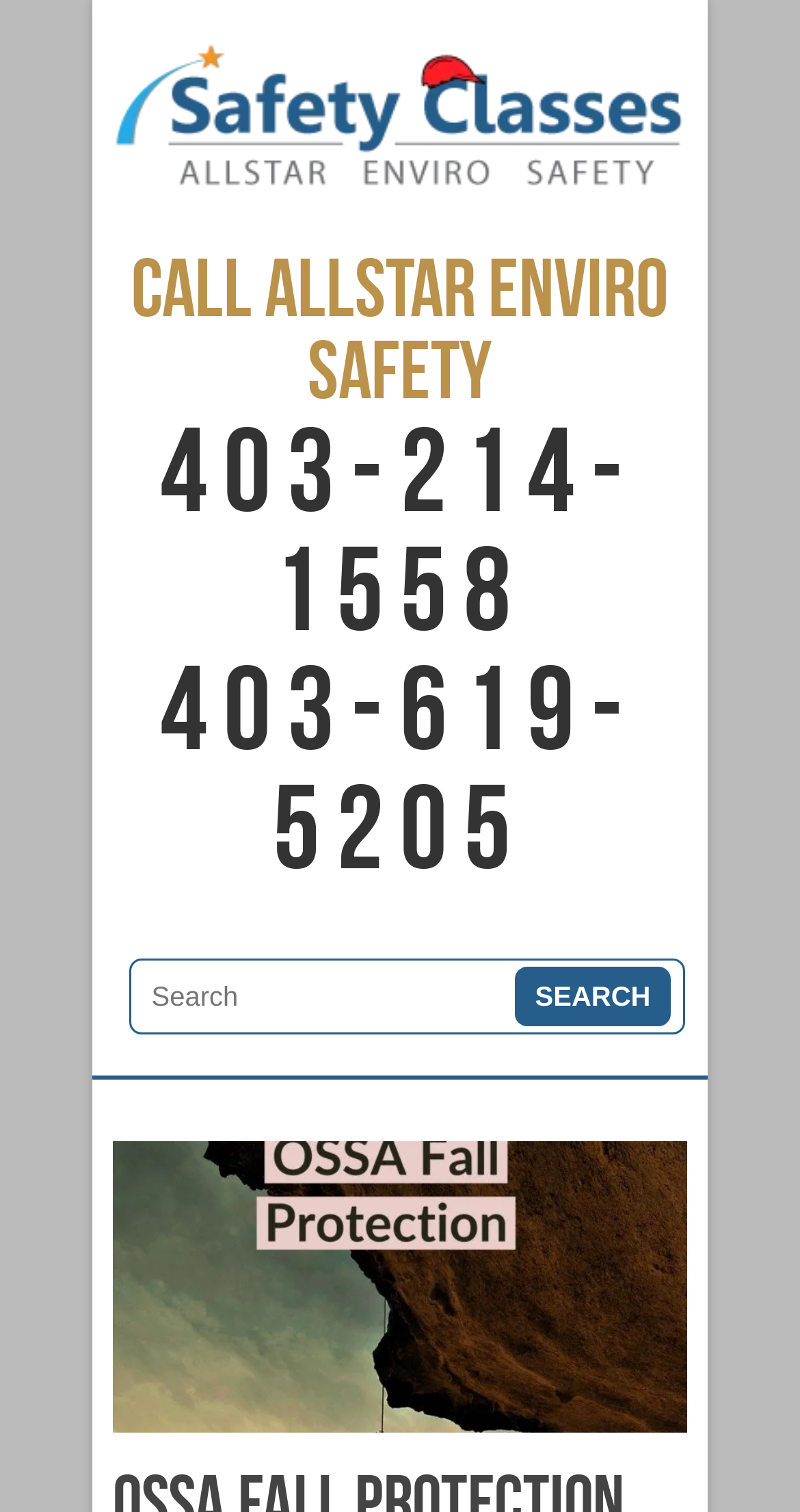What is the purpose of the search box?
Please provide a single word or phrase based on the screenshot.

To search the website